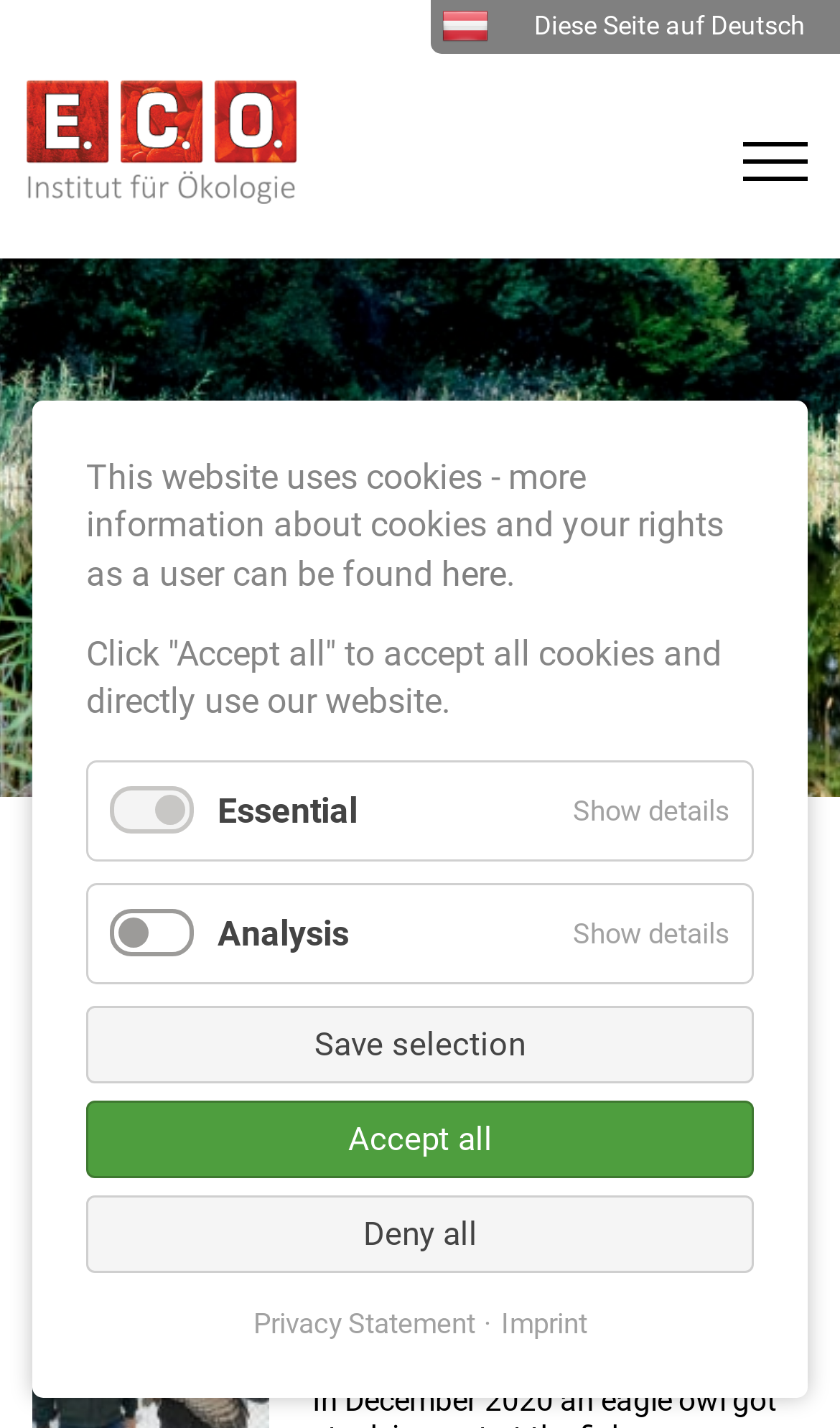Please extract the primary headline from the webpage.

FRIDOLIN, THE EAGLE OWL